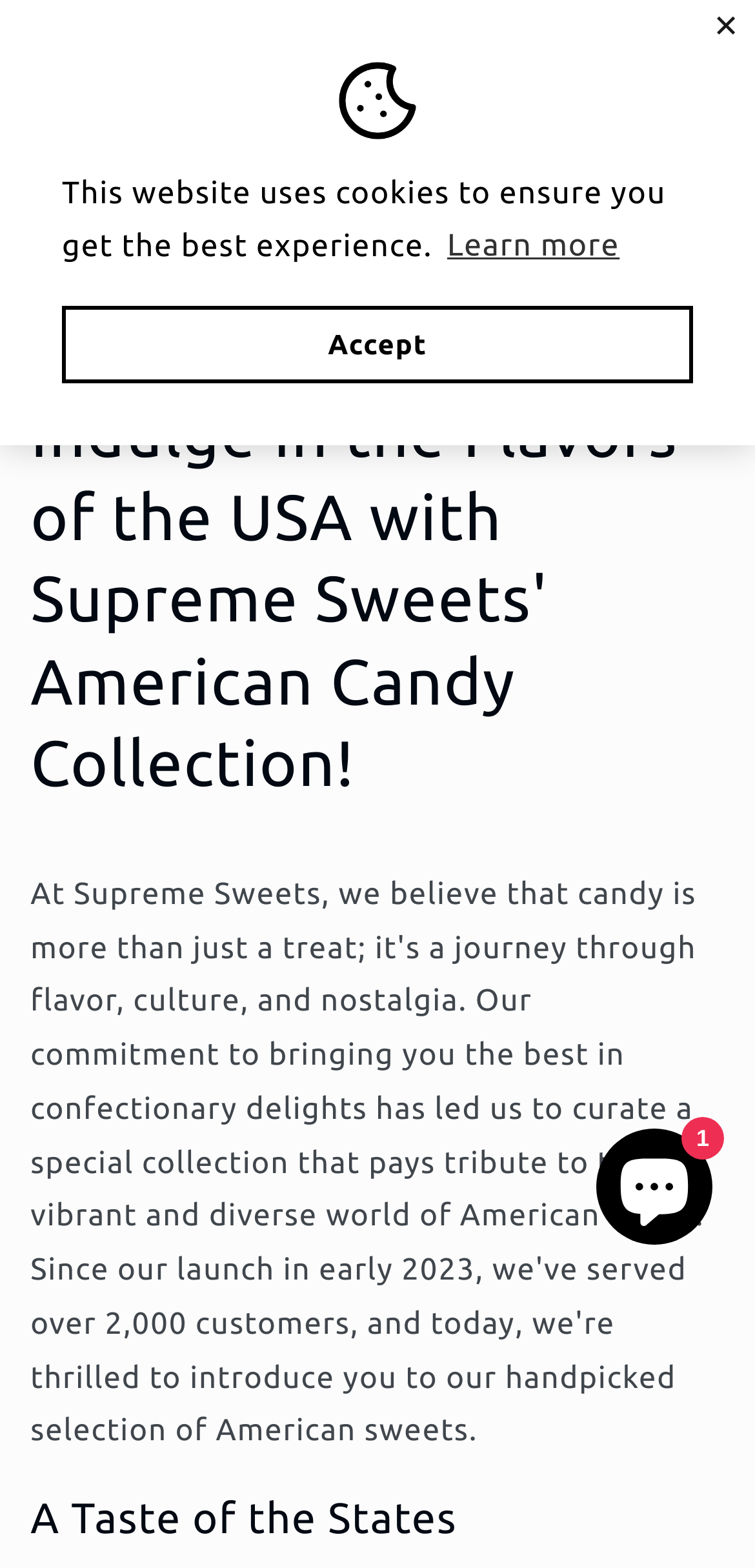Find the bounding box coordinates for the HTML element described as: "Social Media". The coordinates should consist of four float values between 0 and 1, i.e., [left, top, right, bottom].

None